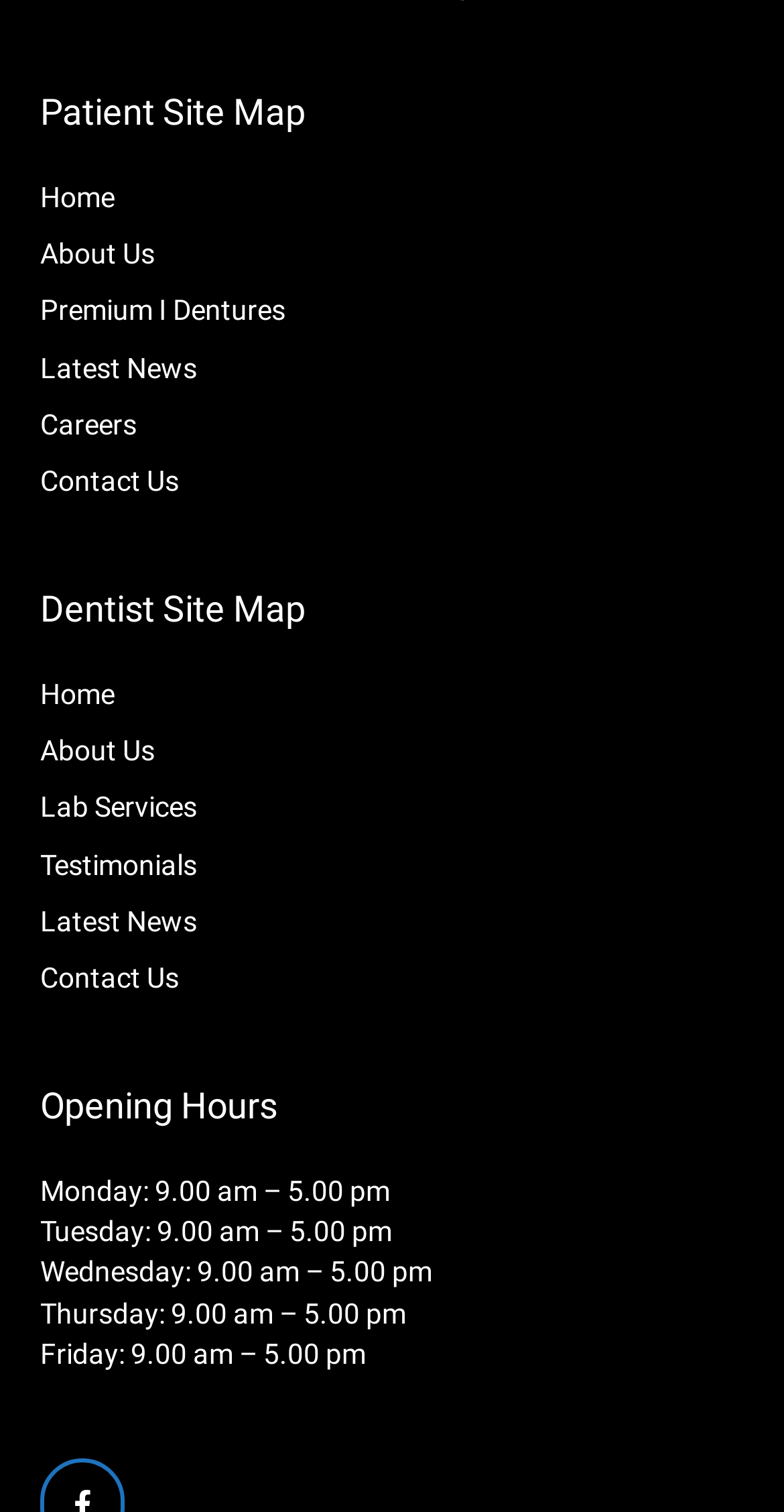Please give a short response to the question using one word or a phrase:
How many links are in the Dentist Site Map?

6